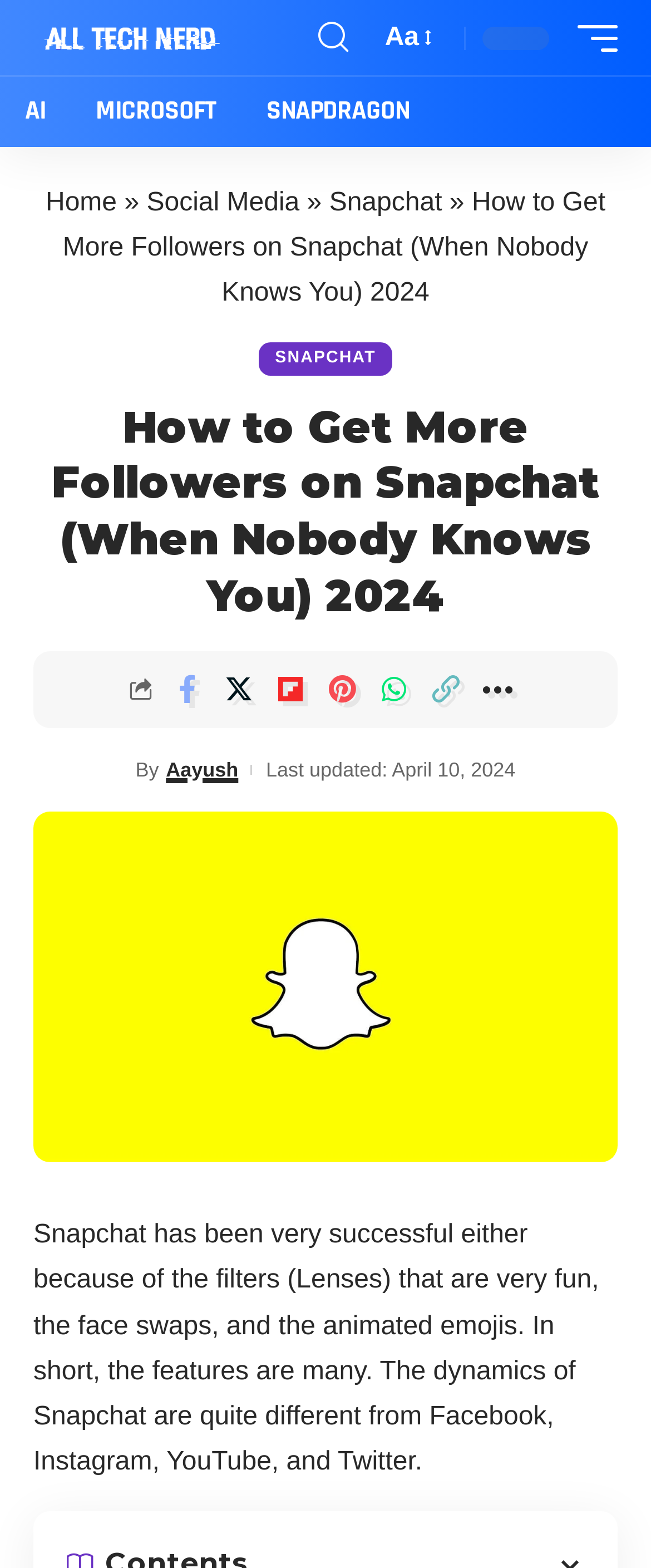When was the article last updated?
Answer the question with just one word or phrase using the image.

April 10, 2024